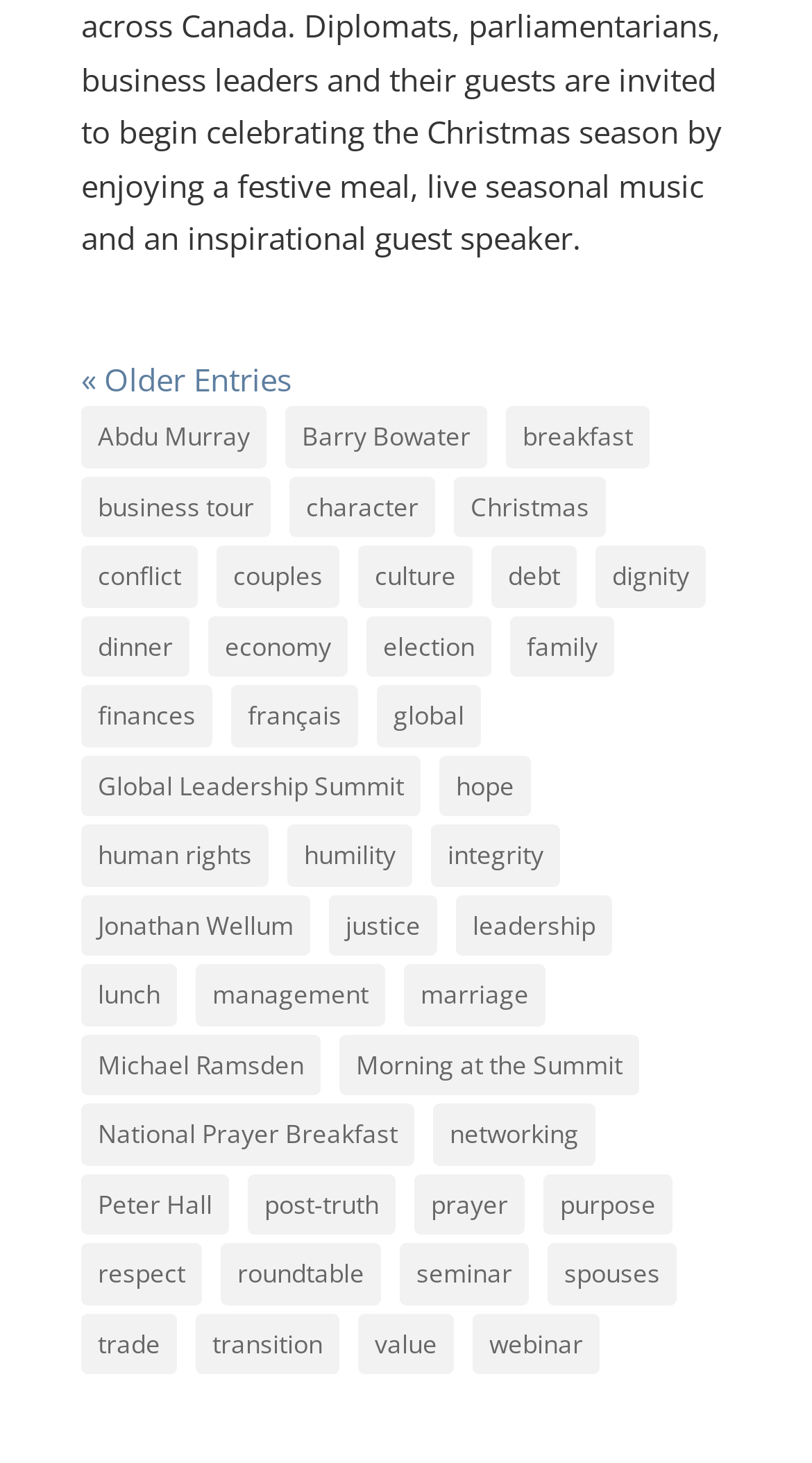Look at the image and write a detailed answer to the question: 
How many topics are related to food?

I looked at the link elements on the webpage and found that there are three topics related to food: 'breakfast', 'dinner', and 'lunch'.